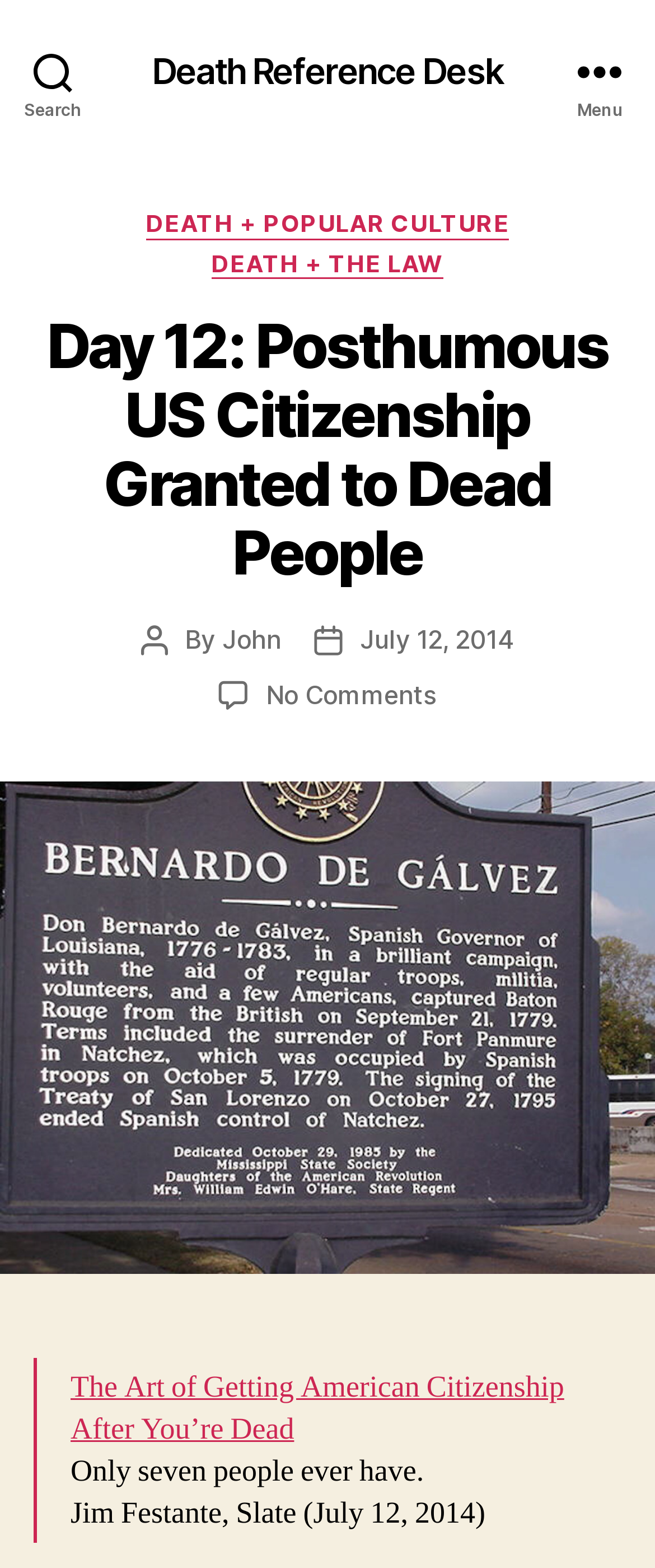Using the elements shown in the image, answer the question comprehensively: Who is the author of the article?

I looked for the 'Post author' section and found the link 'John' next to it, so the author of the article is John.